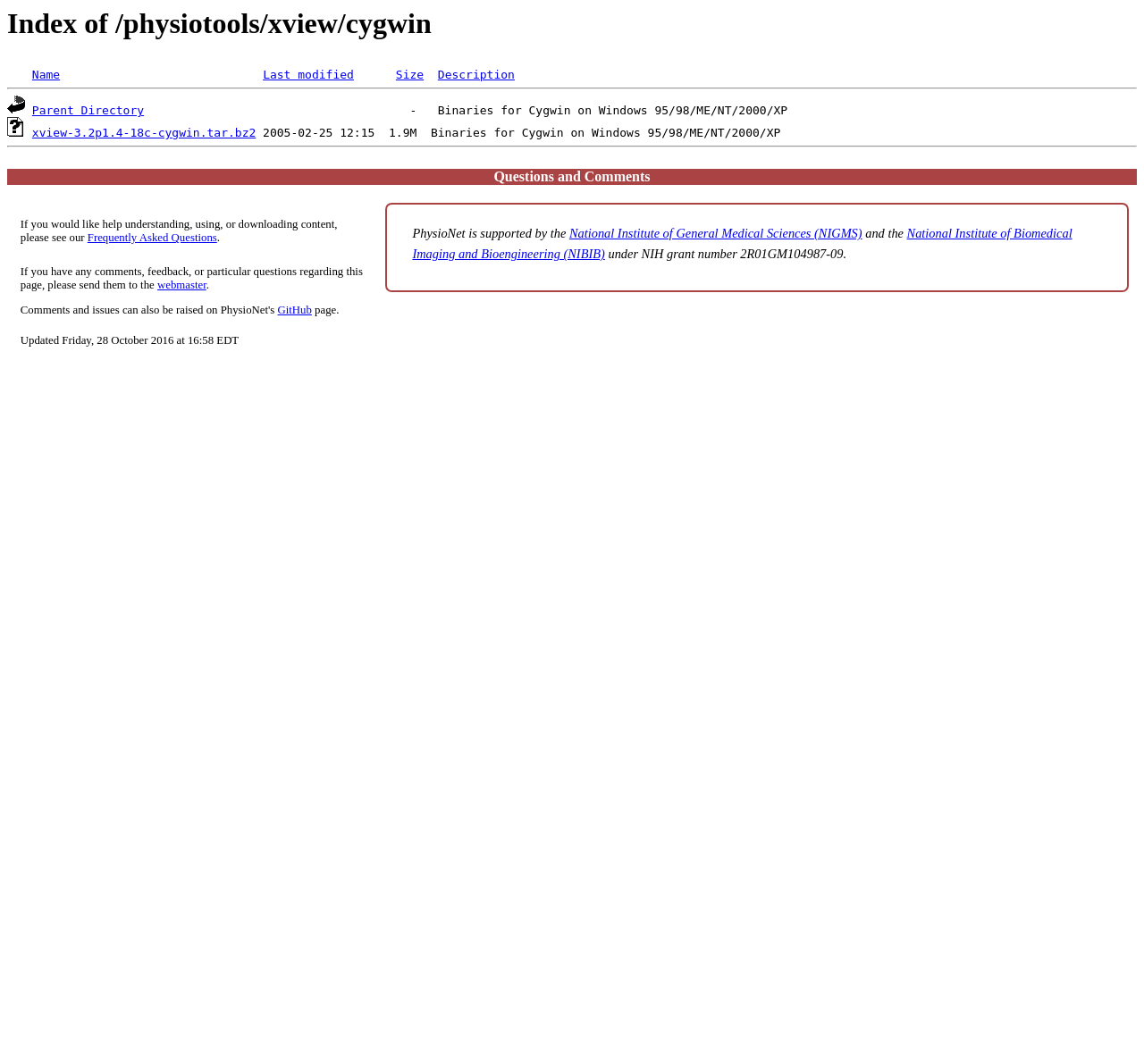Respond with a single word or phrase for the following question: 
What is the size of the file xview-3.2p1.4-18c-cygwin.tar.bz2?

1.9M